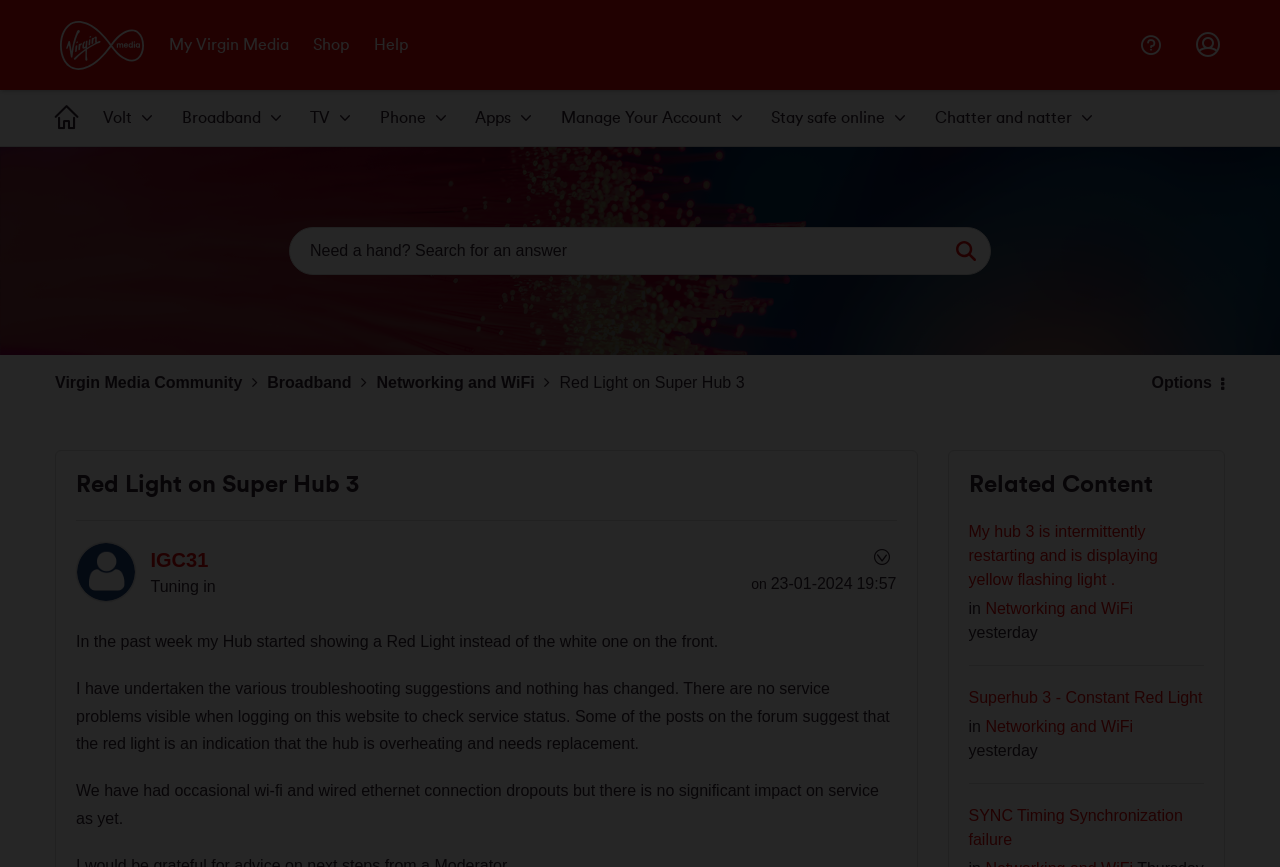Find the bounding box coordinates of the element's region that should be clicked in order to follow the given instruction: "Expand the 'Broadband' menu". The coordinates should consist of four float numbers between 0 and 1, i.e., [left, top, right, bottom].

[0.126, 0.104, 0.223, 0.168]